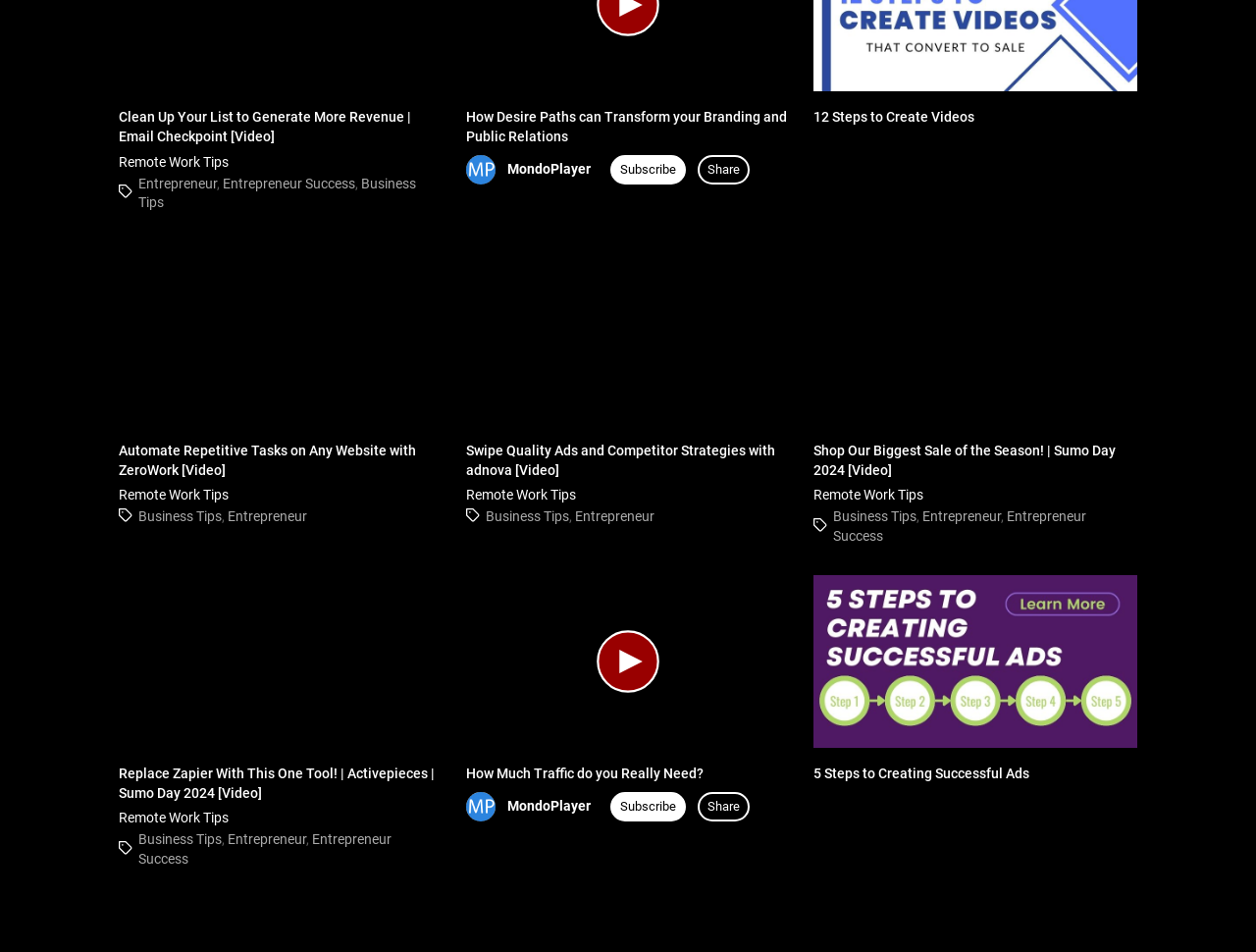Please identify the bounding box coordinates of the element that needs to be clicked to execute the following command: "Read about remote work tips". Provide the bounding box using four float numbers between 0 and 1, formatted as [left, top, right, bottom].

[0.095, 0.161, 0.182, 0.178]